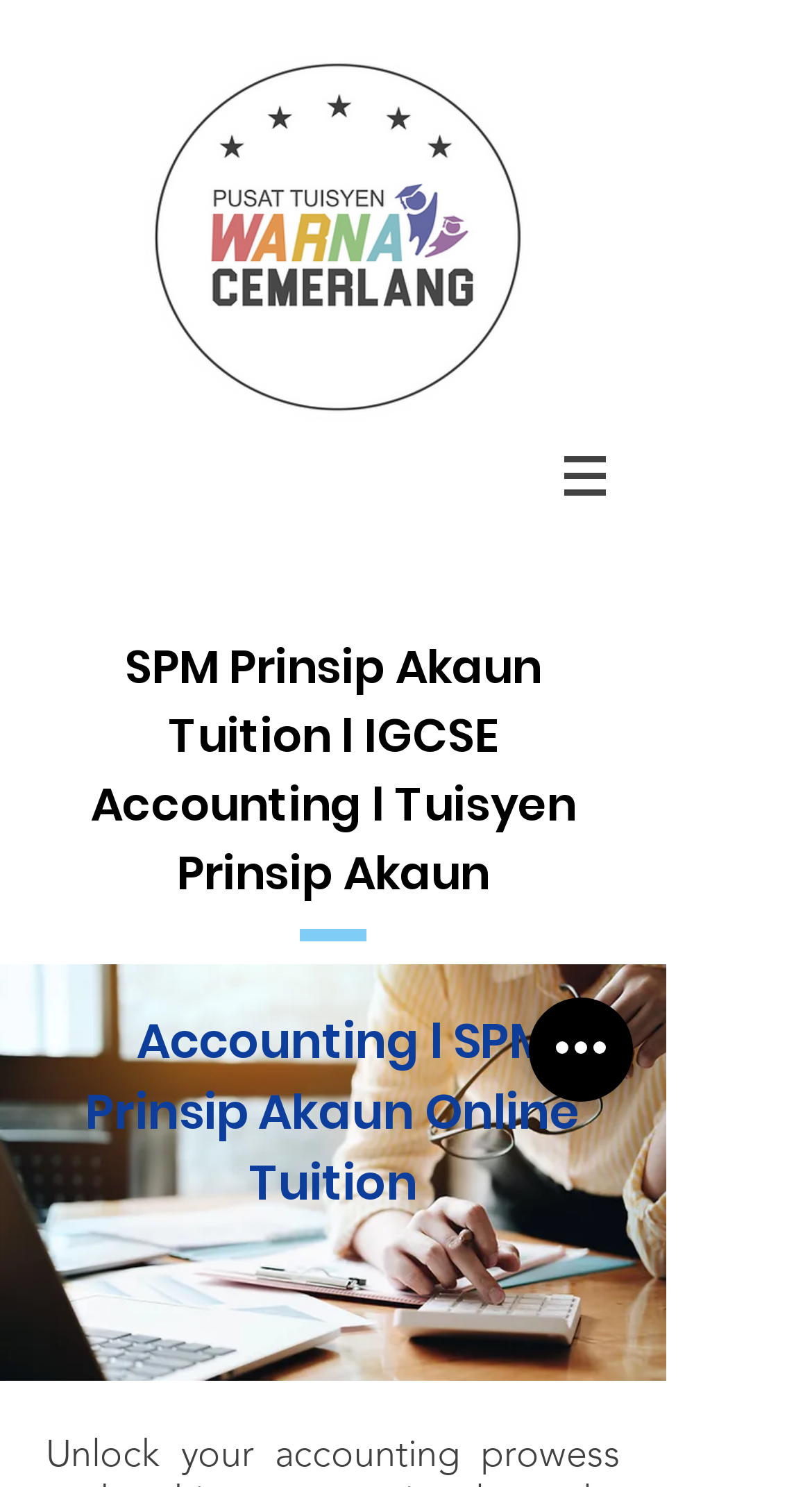Please examine the image and answer the question with a detailed explanation:
What is the main subject of tuition?

Based on the webpage content, specifically the heading 'SPM Prinsip Akaun Tuition l IGCSE Accounting l Tuisyen Prinsip Akaun', it can be inferred that the main subject of tuition is Prinsip Akaun.